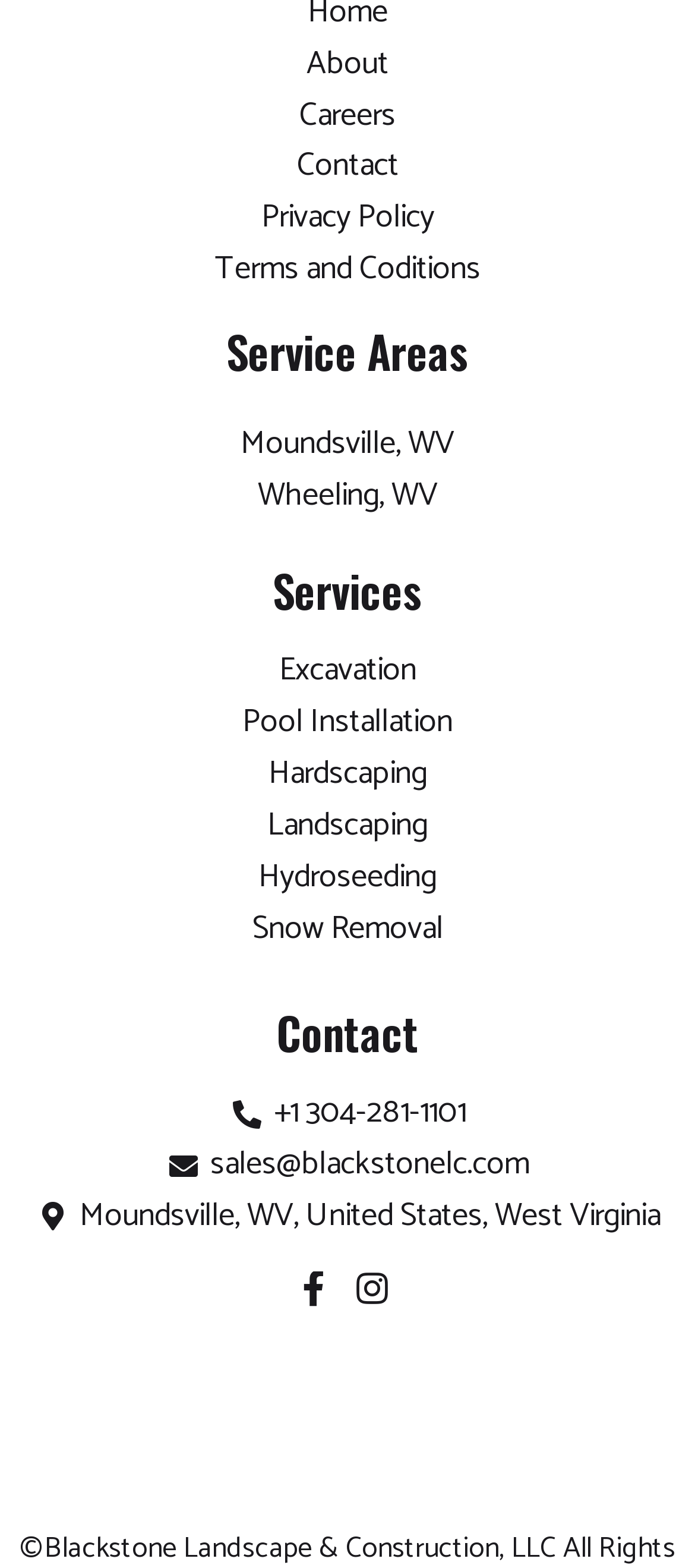Given the element description "Terms and Coditions" in the screenshot, predict the bounding box coordinates of that UI element.

[0.0, 0.161, 1.0, 0.185]